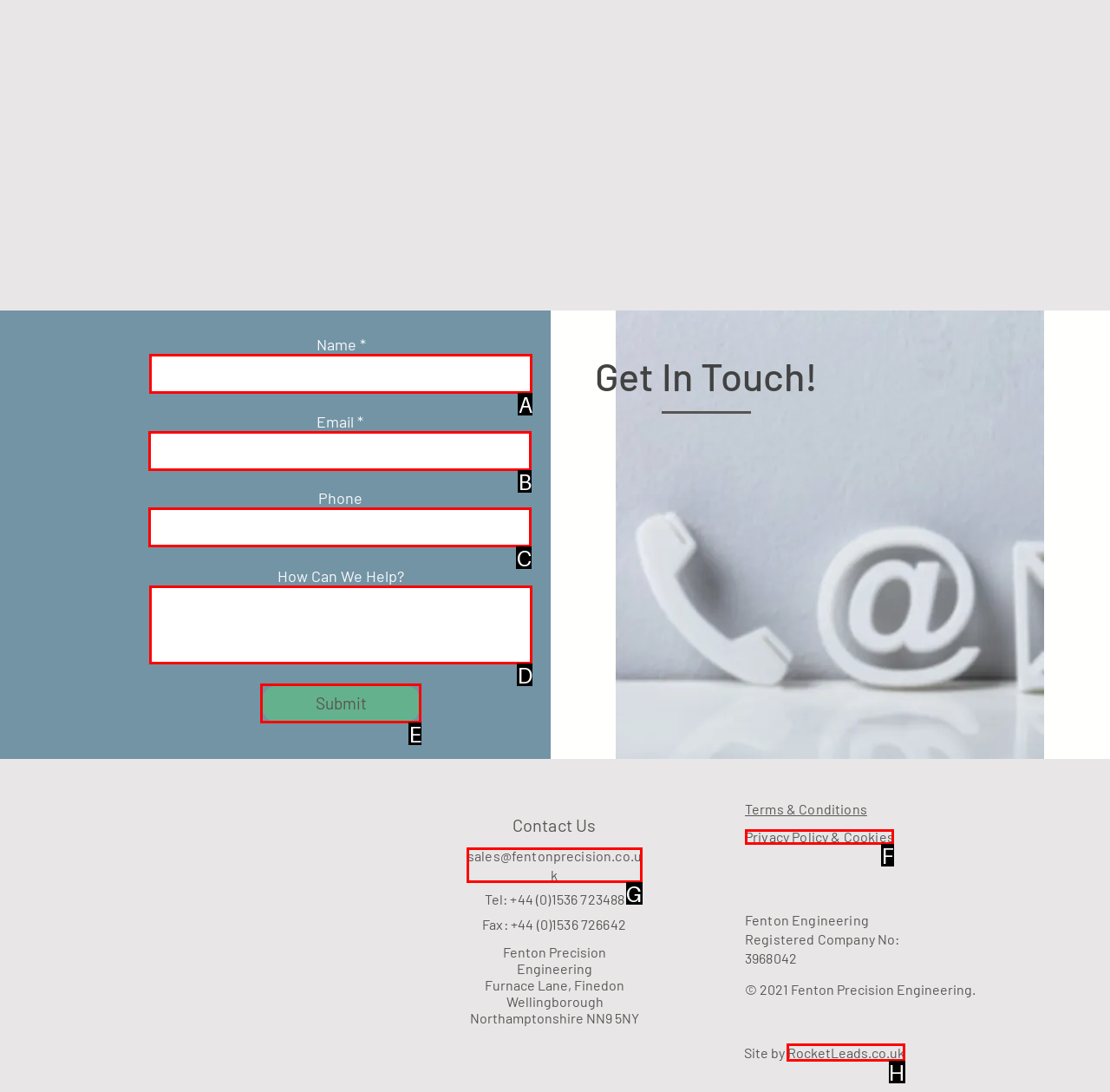Determine which letter corresponds to the UI element to click for this task: Visit RocketLeads.co.uk
Respond with the letter from the available options.

H